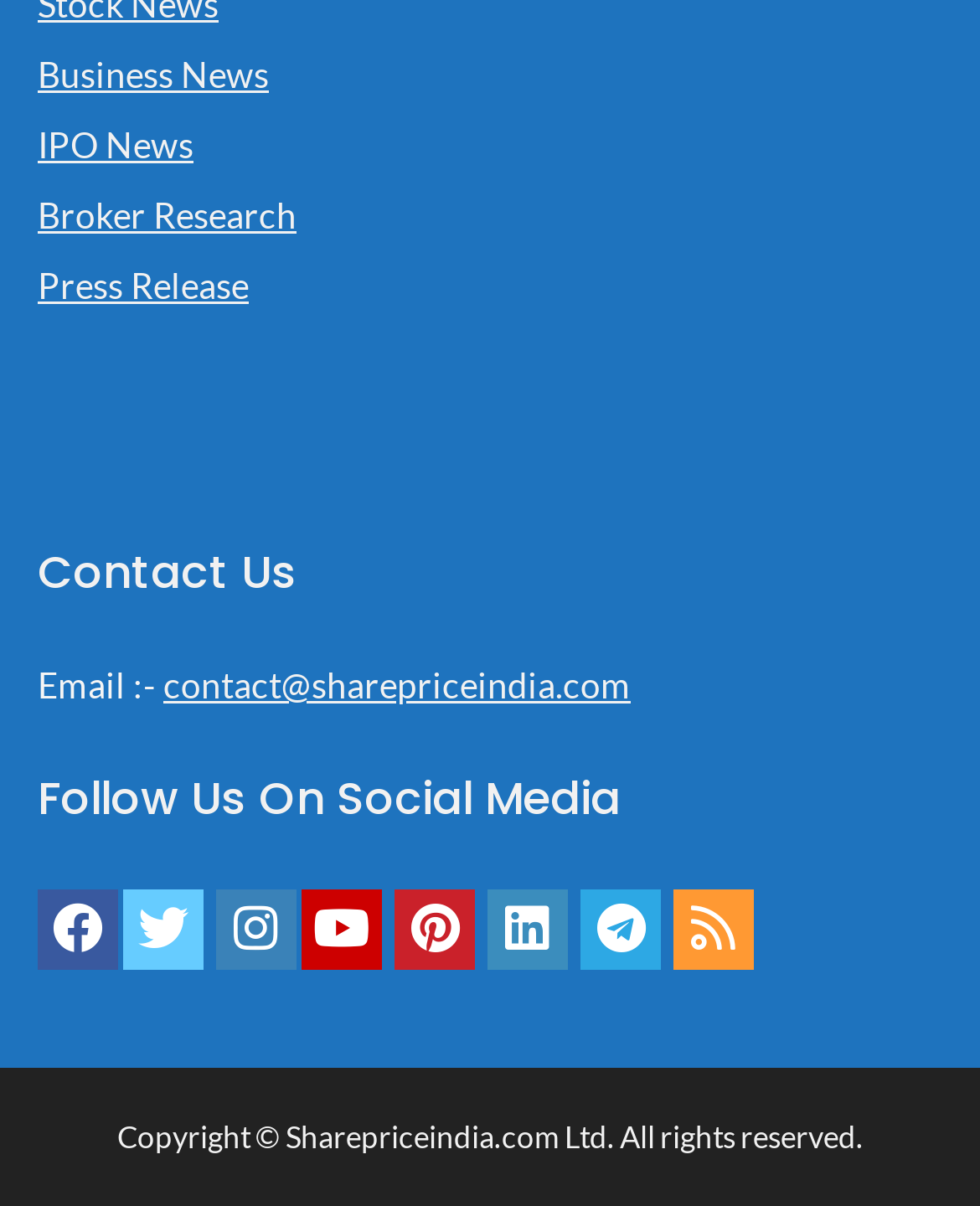Provide a brief response to the question below using one word or phrase:
What is the copyright information on the webpage?

Copyright © Sharepriceindia.com Ltd. All rights reserved.